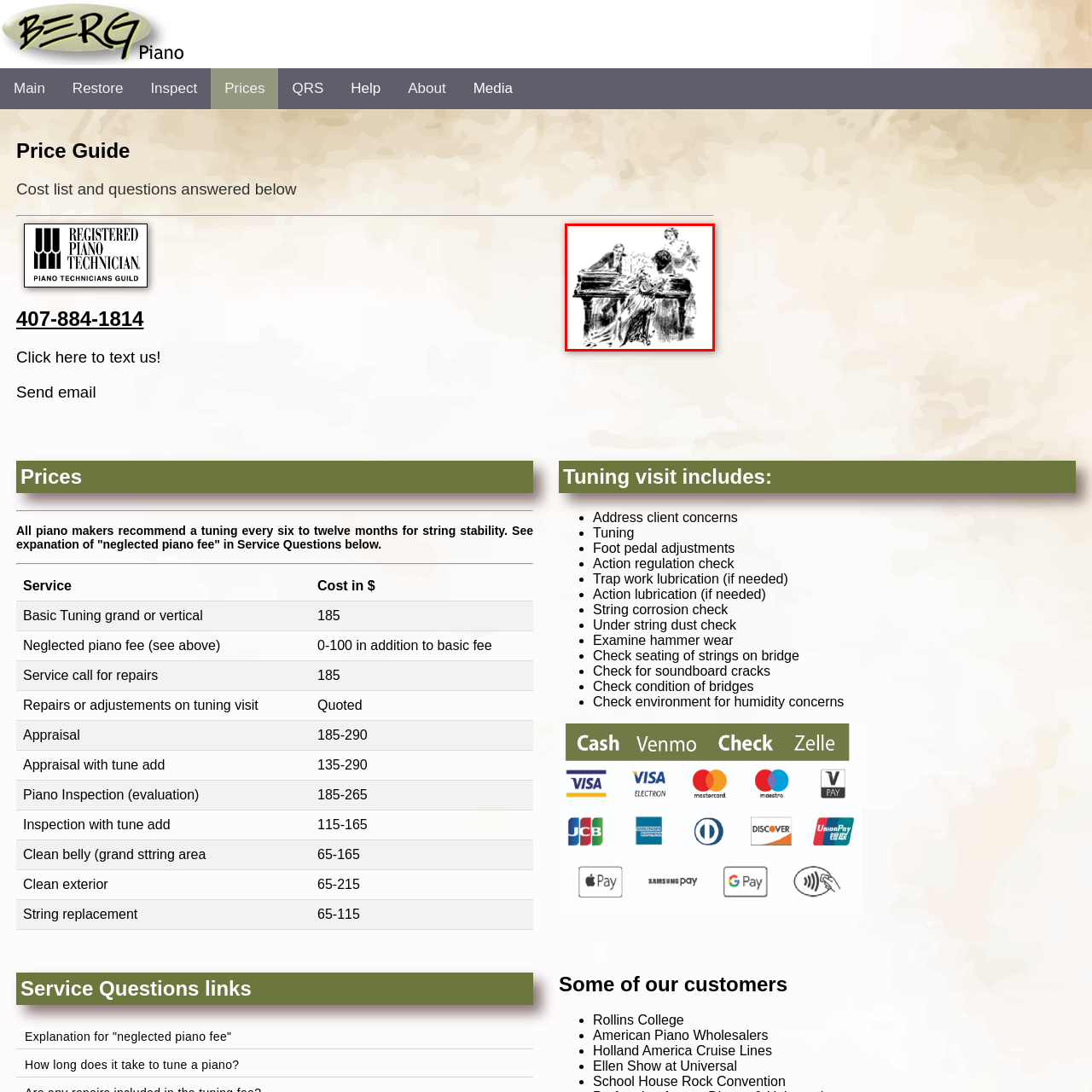Look at the image marked by the red box and respond with a single word or phrase: What type of attire are the characters wearing?

Period attire